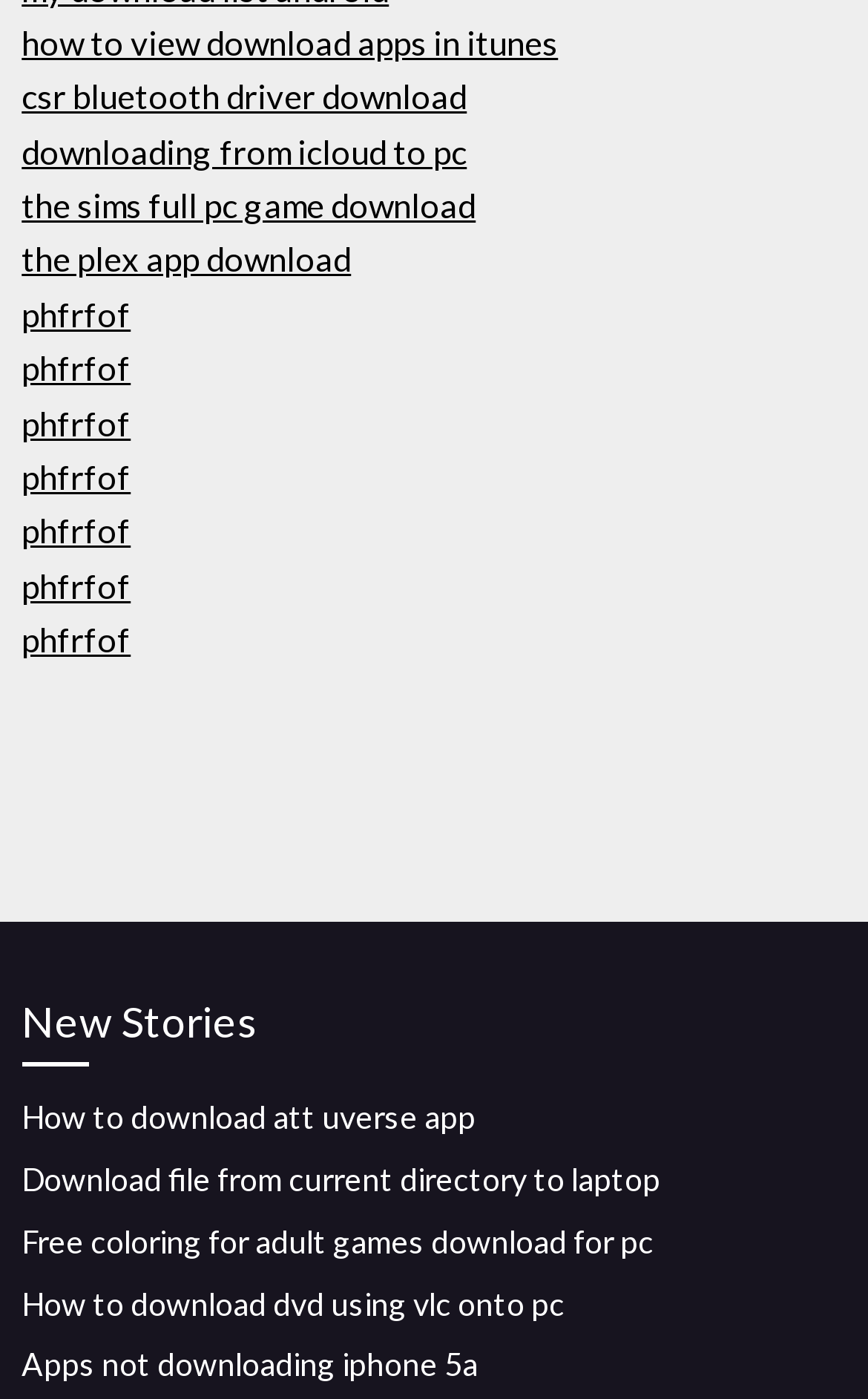Review the image closely and give a comprehensive answer to the question: Are the links on the webpage related to downloading?

By analyzing the text of the links, I found that most of them contain keywords related to downloading, such as 'download', 'downloading', and 'apps not downloading', which suggests that the links on the webpage are related to downloading.